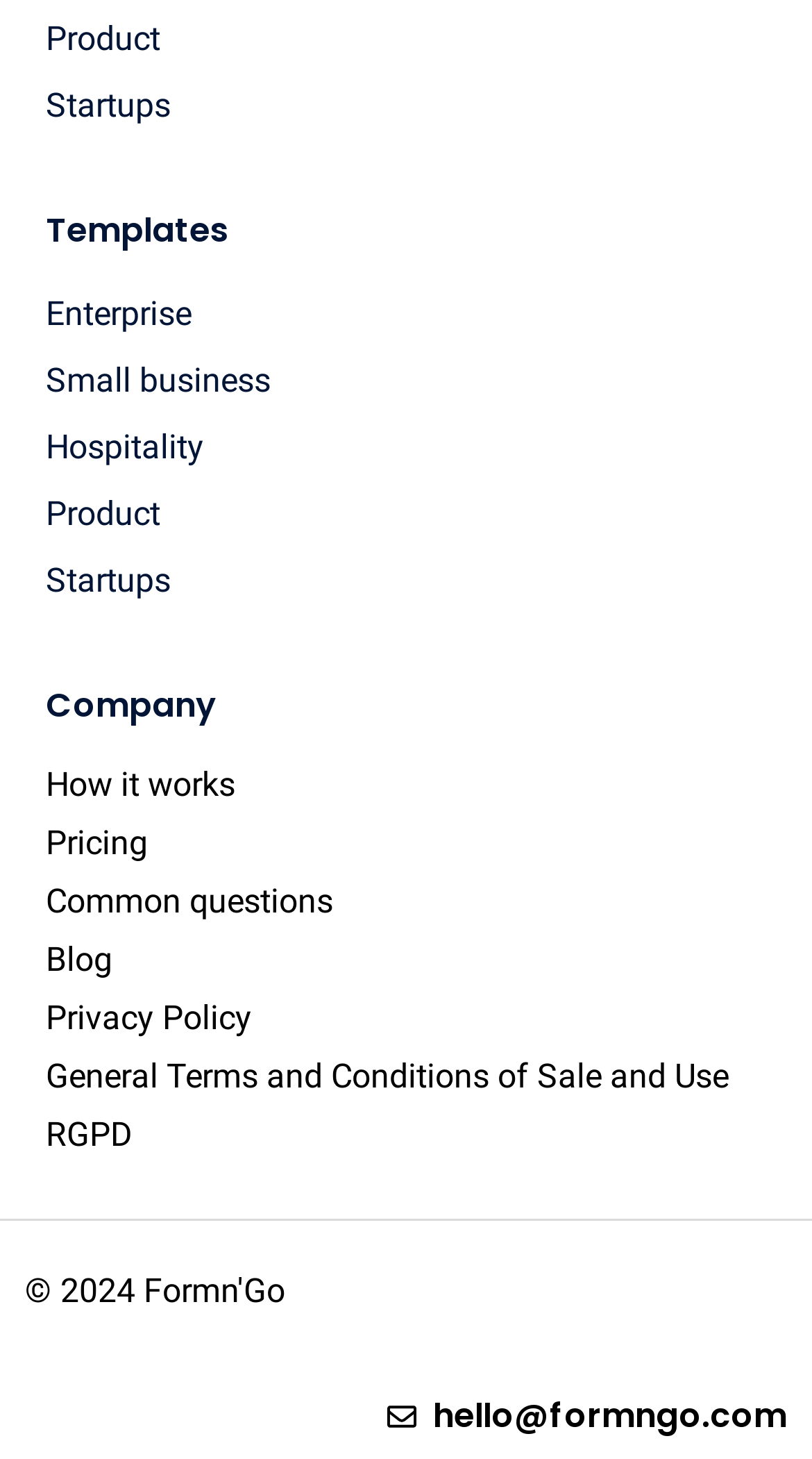Identify the bounding box coordinates for the region of the element that should be clicked to carry out the instruction: "Go to 'Pricing'". The bounding box coordinates should be four float numbers between 0 and 1, i.e., [left, top, right, bottom].

[0.056, 0.565, 0.944, 0.593]